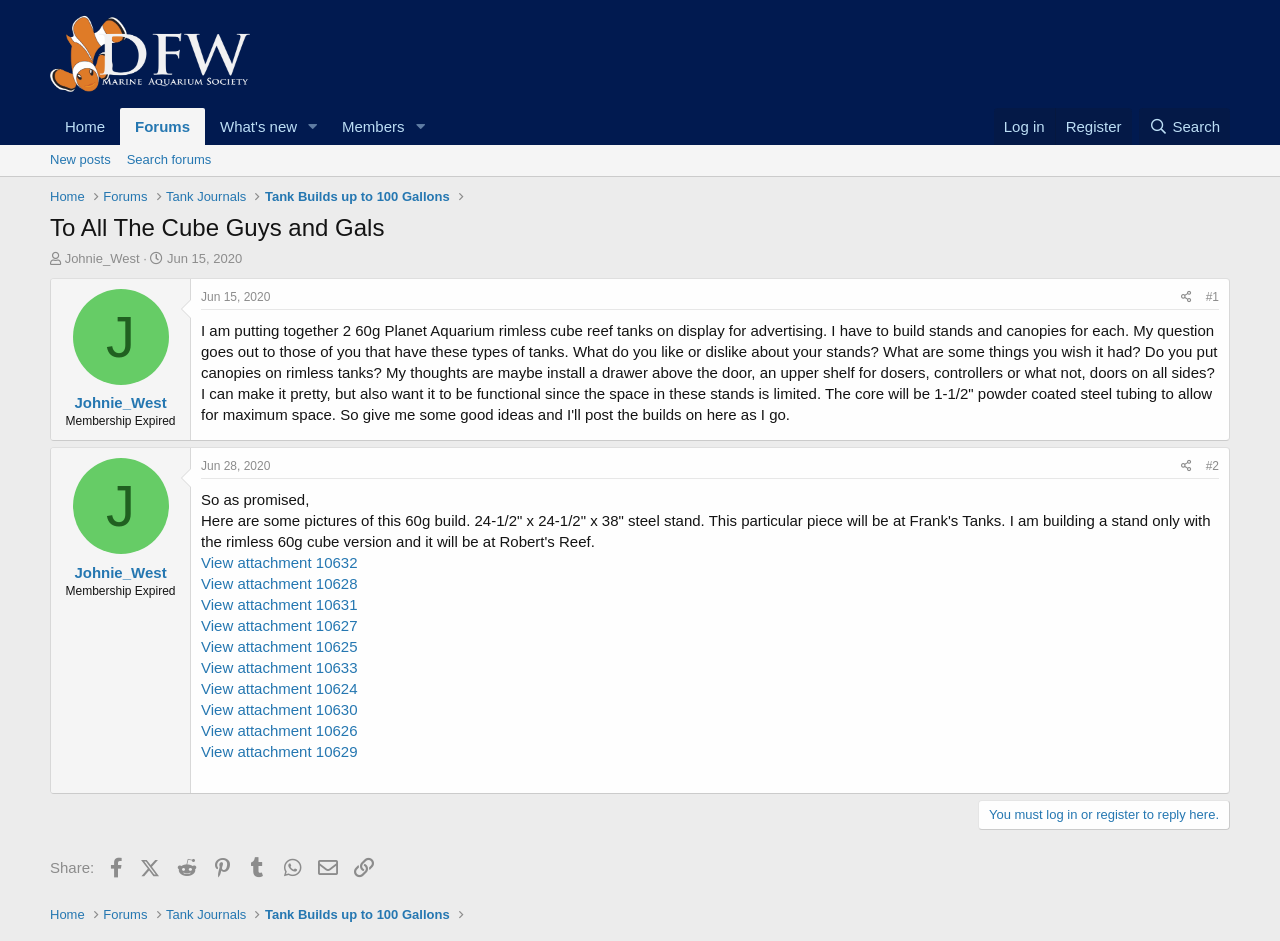Can you find and generate the webpage's heading?

To All The Cube Guys and Gals